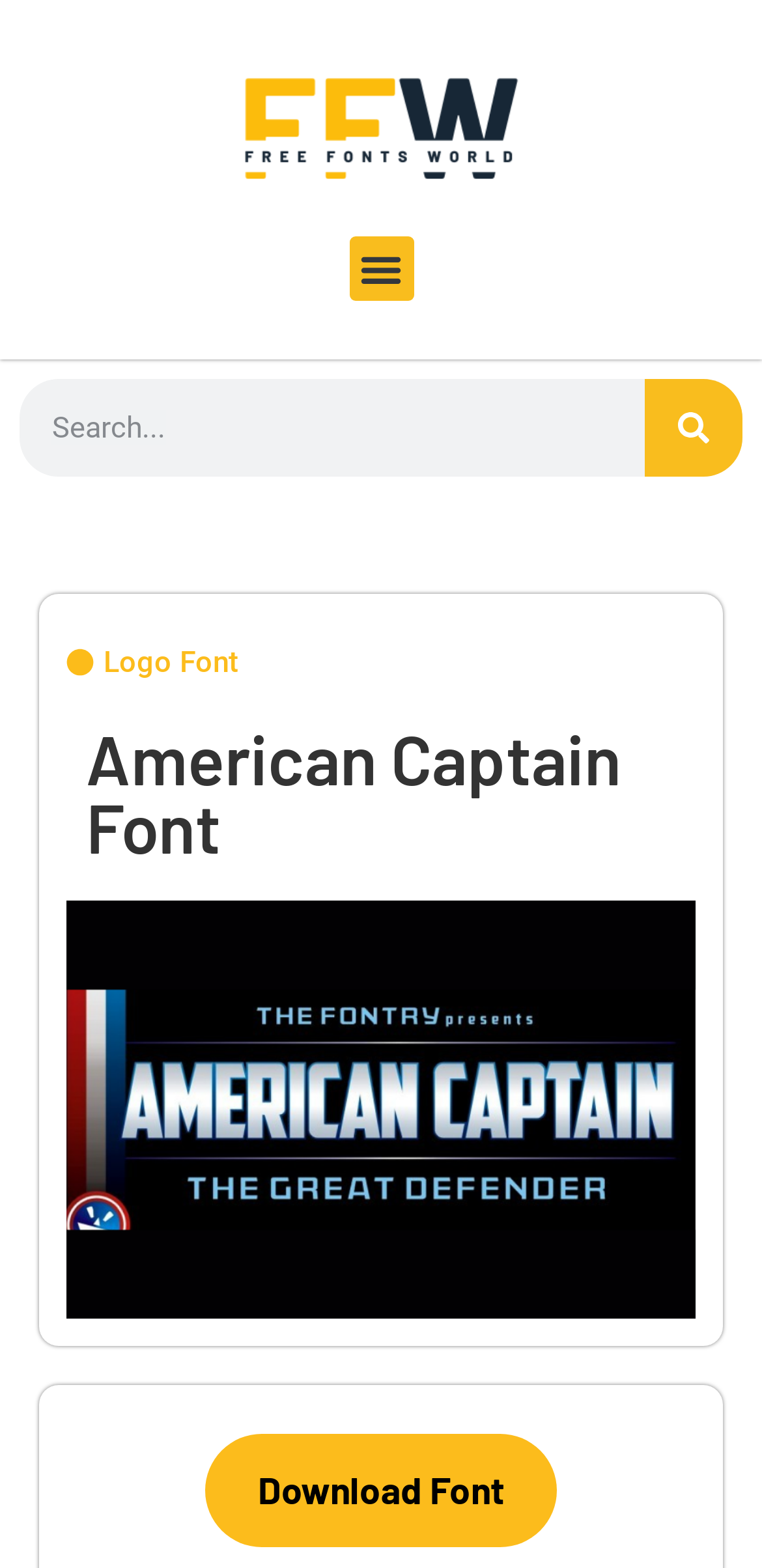Your task is to extract the text of the main heading from the webpage.

American Captain Font